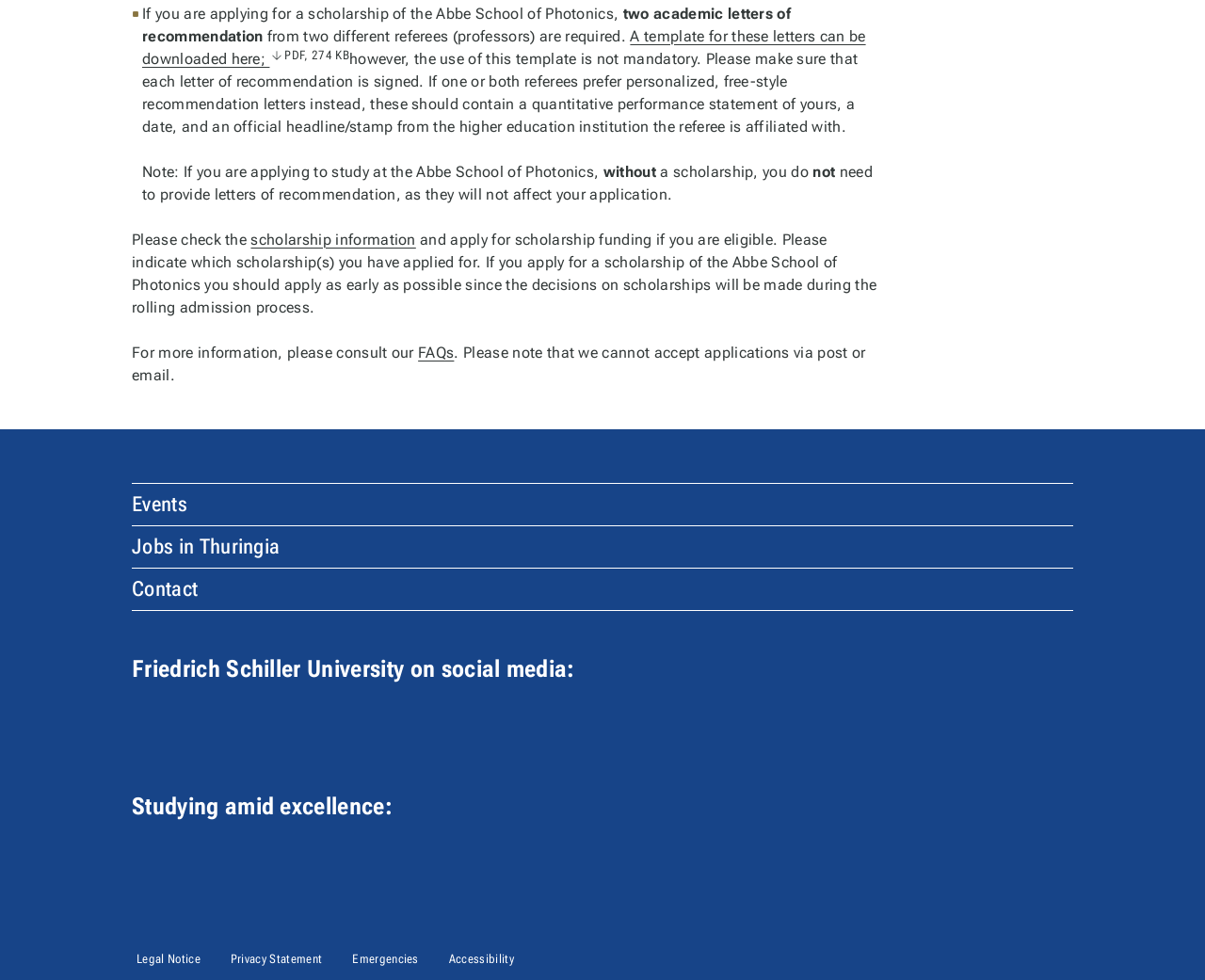Please specify the bounding box coordinates of the clickable region necessary for completing the following instruction: "visit the FAQs page". The coordinates must consist of four float numbers between 0 and 1, i.e., [left, top, right, bottom].

[0.347, 0.35, 0.377, 0.369]